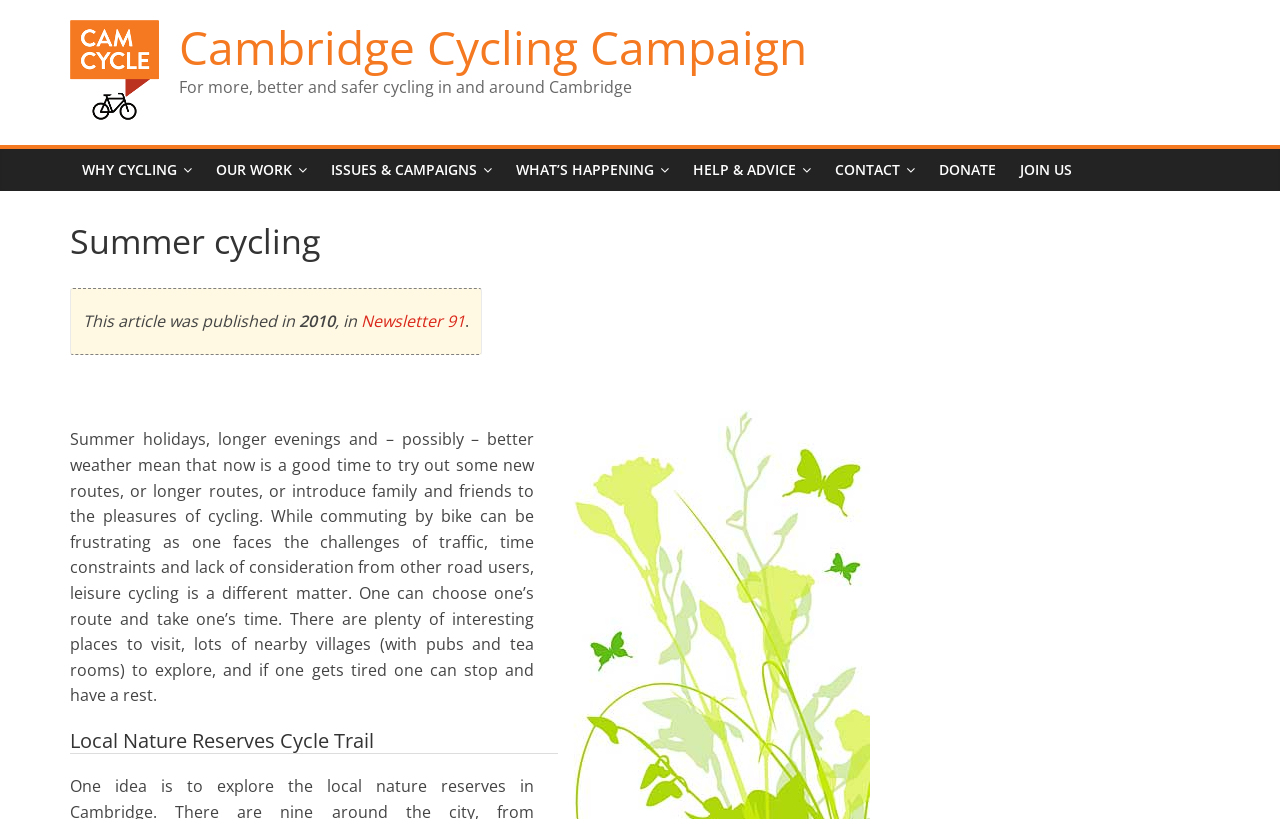How many links are there in the main menu?
Please analyze the image and answer the question with as much detail as possible.

The main menu is located at the top of the webpage, and it contains 8 links: 'WHY CYCLING', 'OUR WORK', 'ISSUES & CAMPAIGNS', 'WHAT’S HAPPENING', 'HELP & ADVICE', 'CONTACT', 'DONATE', and 'JOIN US'.